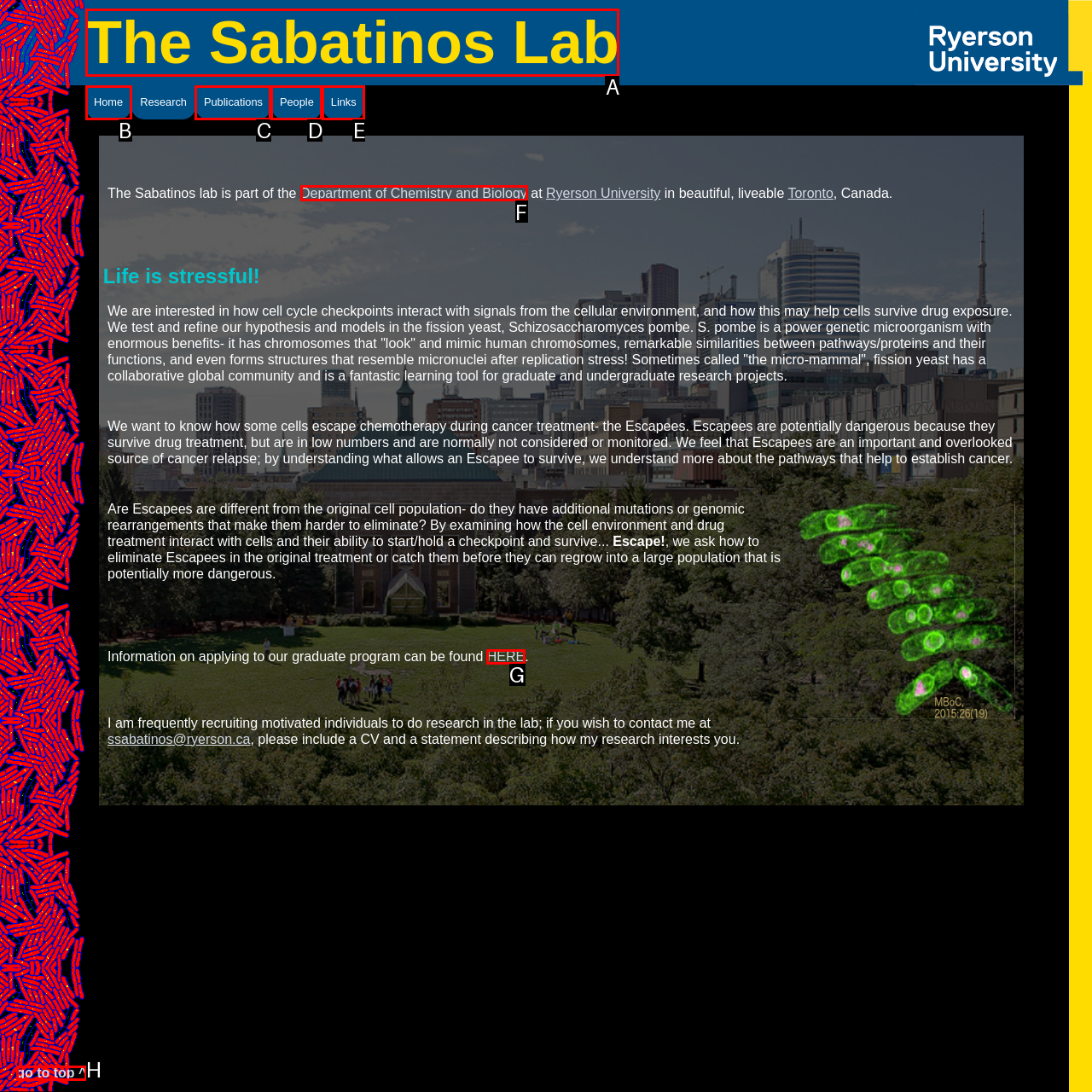Which UI element should you click on to achieve the following task: Go to About DNS? Provide the letter of the correct option.

None